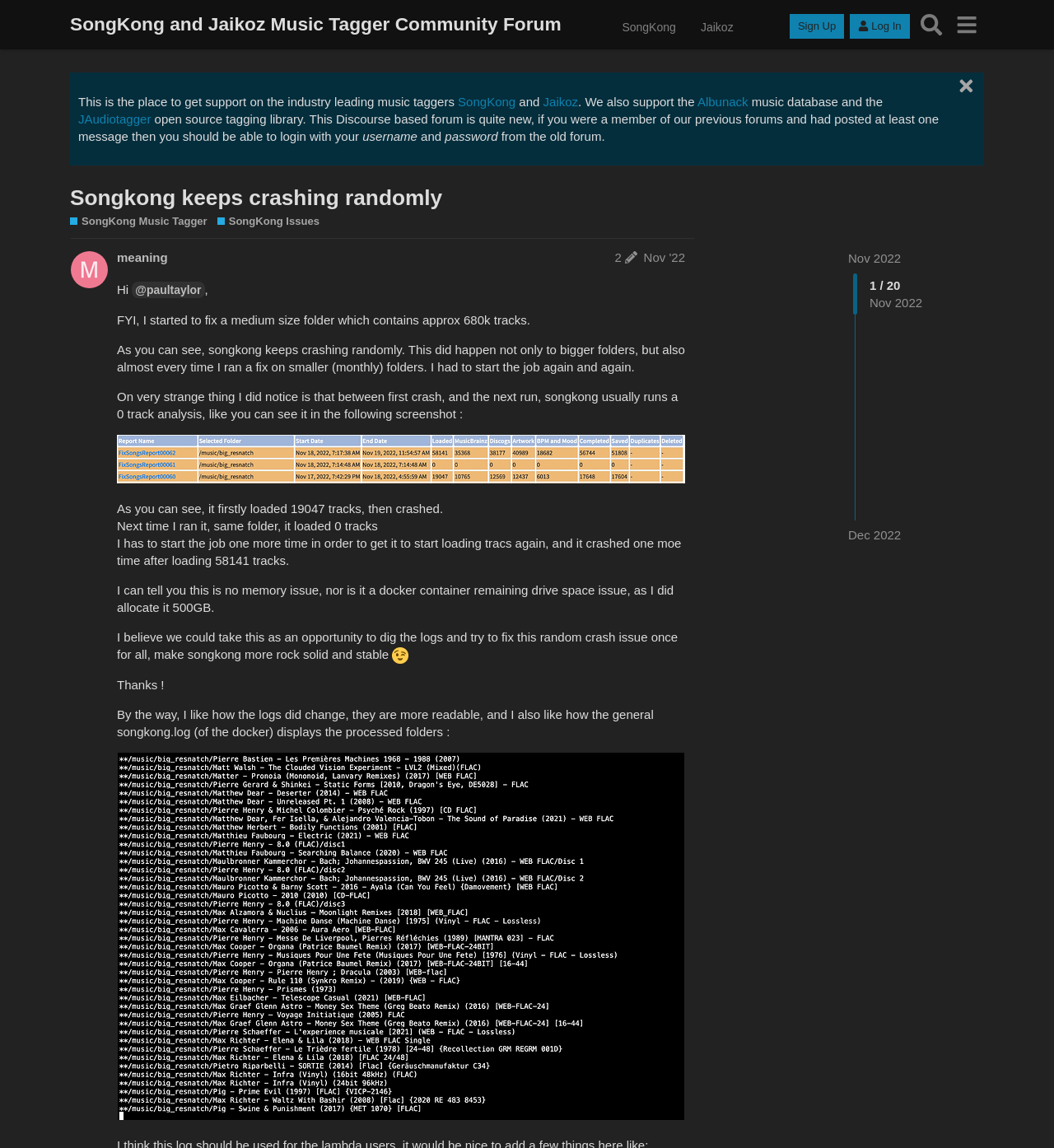What is the username mentioned in the text?
Could you answer the question with a detailed and thorough explanation?

I found the answer by reading the text in the main content section of the webpage, where the user addresses someone with the username '@paultaylor'.